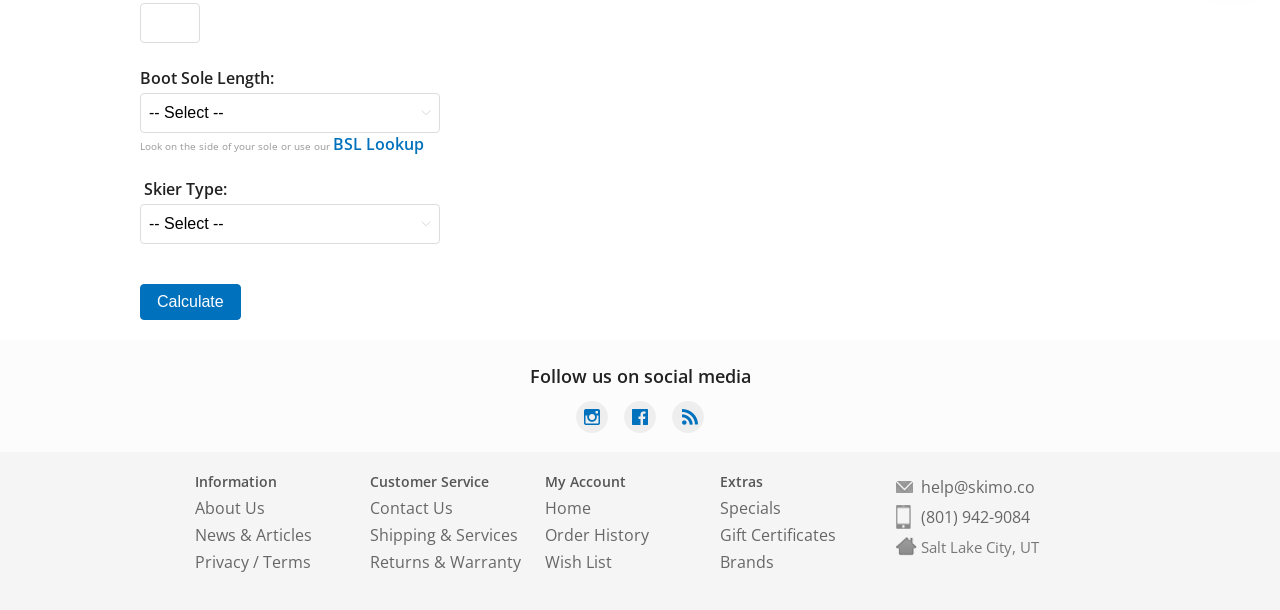Can you provide the bounding box coordinates for the element that should be clicked to implement the instruction: "Follow us on social media"?

[0.414, 0.596, 0.586, 0.636]